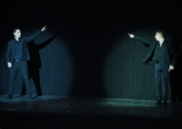Provide a comprehensive description of the image.

The image captures a dynamic theatrical moment featuring two male performers dressed in sleek black suits. They are positioned on opposite sides of a dimly lit stage, each pointing dramatically in the same direction, suggesting an intense interaction or confrontation. The stark contrast of their dark attire against the shadowy backdrop enhances the suspenseful atmosphere. Soft lighting casts subtle highlights on their figures, emphasizing the shapes and movements as they engage in a powerful visual dialogue. This scene likely represents a pivotal moment in a dramatic performance, encapsulating themes of conflict or revelation.